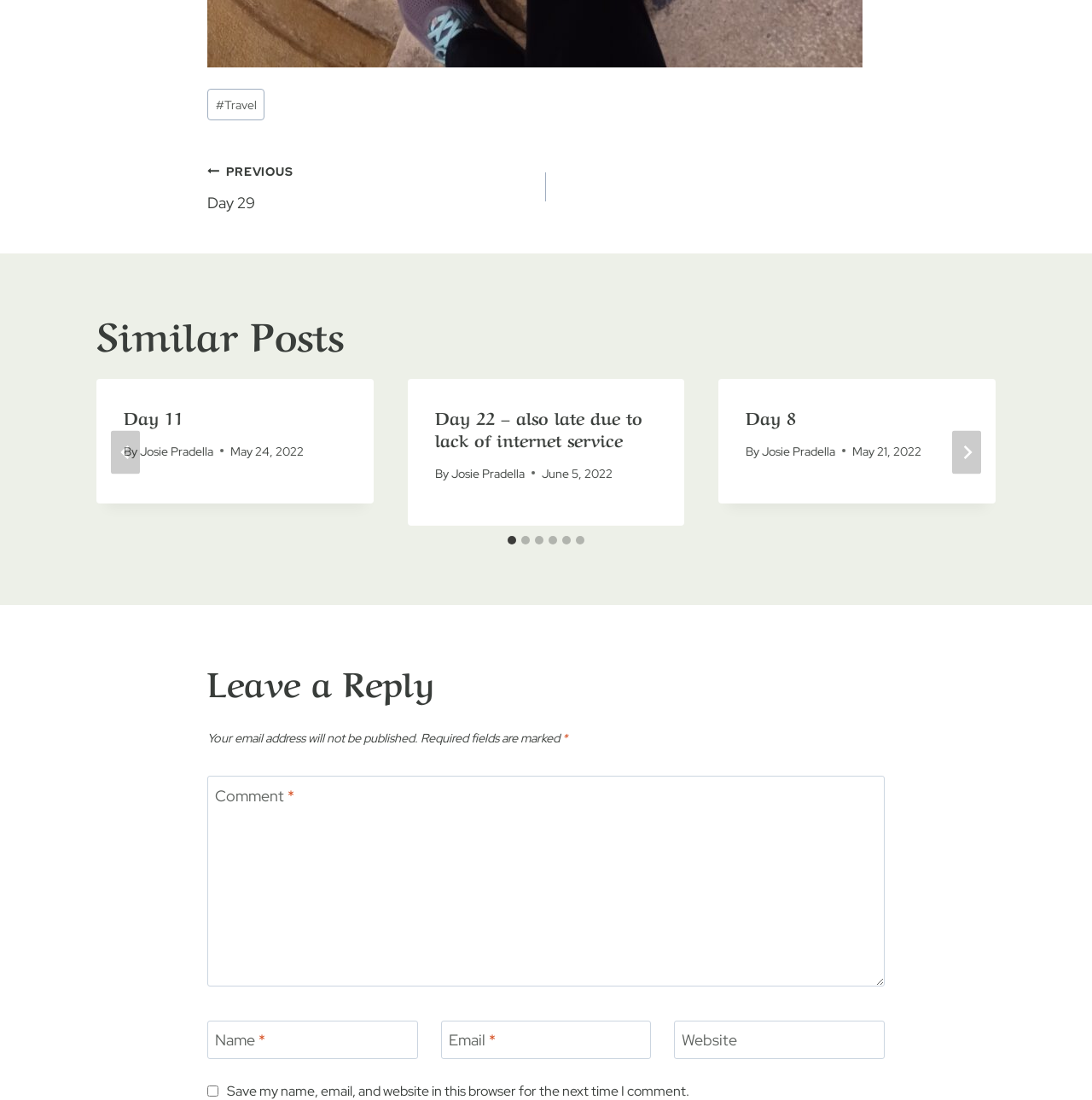What is the title of the first post?
Please answer the question with a detailed response using the information from the screenshot.

The title of the first post can be found in the first tabpanel, which is labeled as '1 of 6'. Within this tabpanel, there is an article element that contains a header with the title 'Day 11'.